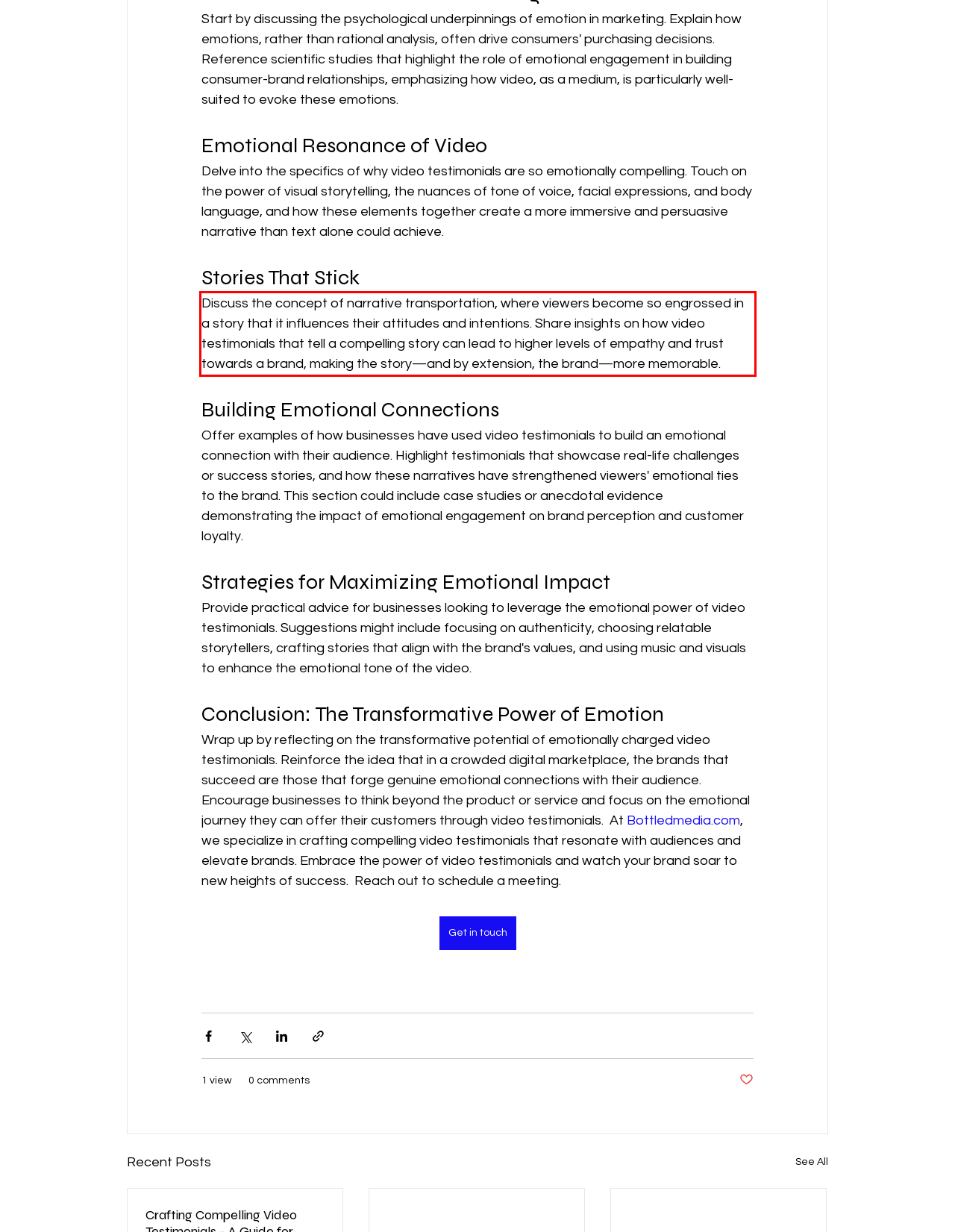Within the screenshot of the webpage, locate the red bounding box and use OCR to identify and provide the text content inside it.

Discuss the concept of narrative transportation, where viewers become so engrossed in a story that it influences their attitudes and intentions. Share insights on how video testimonials that tell a compelling story can lead to higher levels of empathy and trust towards a brand, making the story—and by extension, the brand—more memorable.